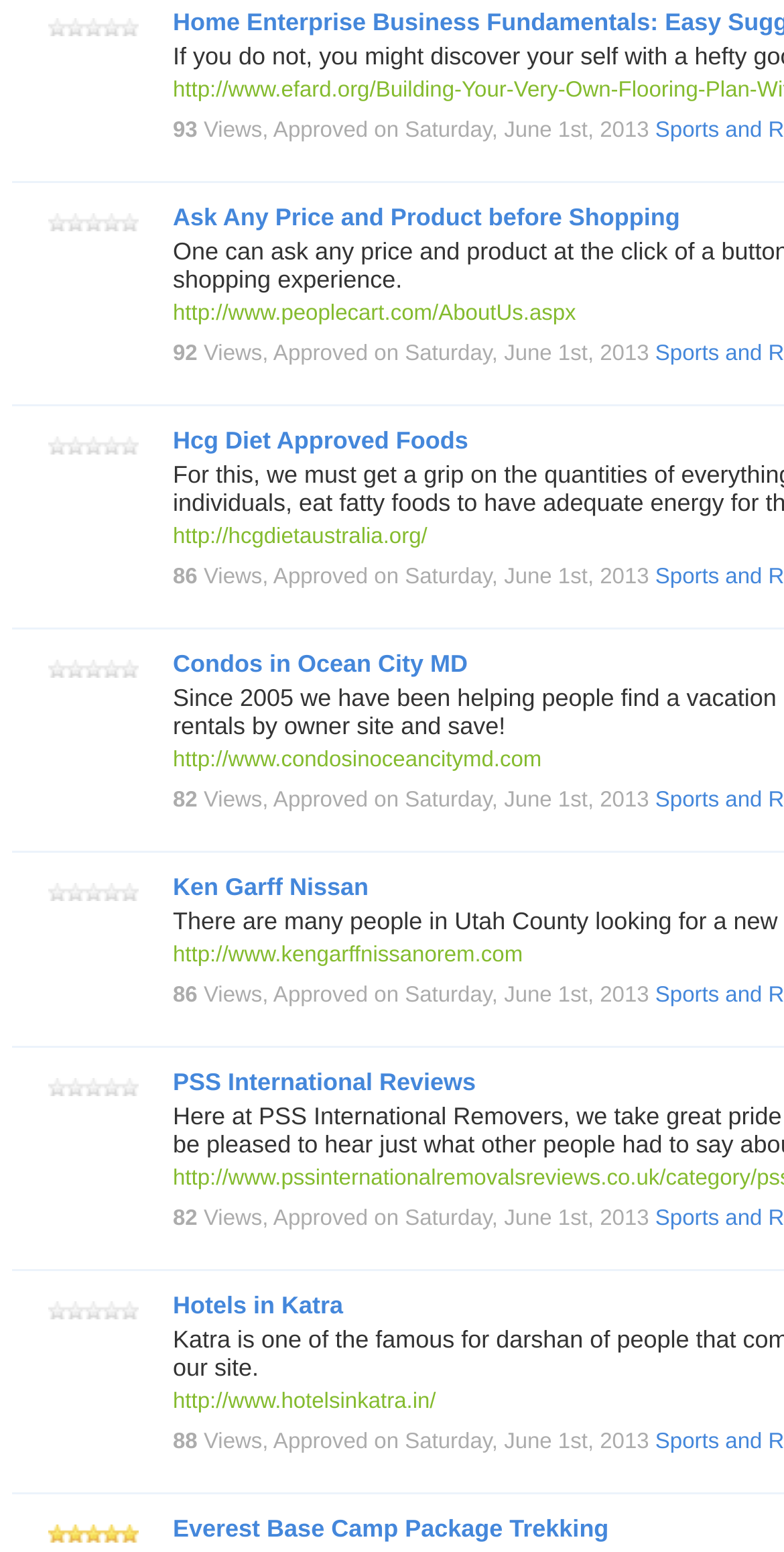Please specify the bounding box coordinates of the region to click in order to perform the following instruction: "Learn more about 'Everest Base Camp Package Trekking'".

[0.221, 0.976, 0.776, 0.994]